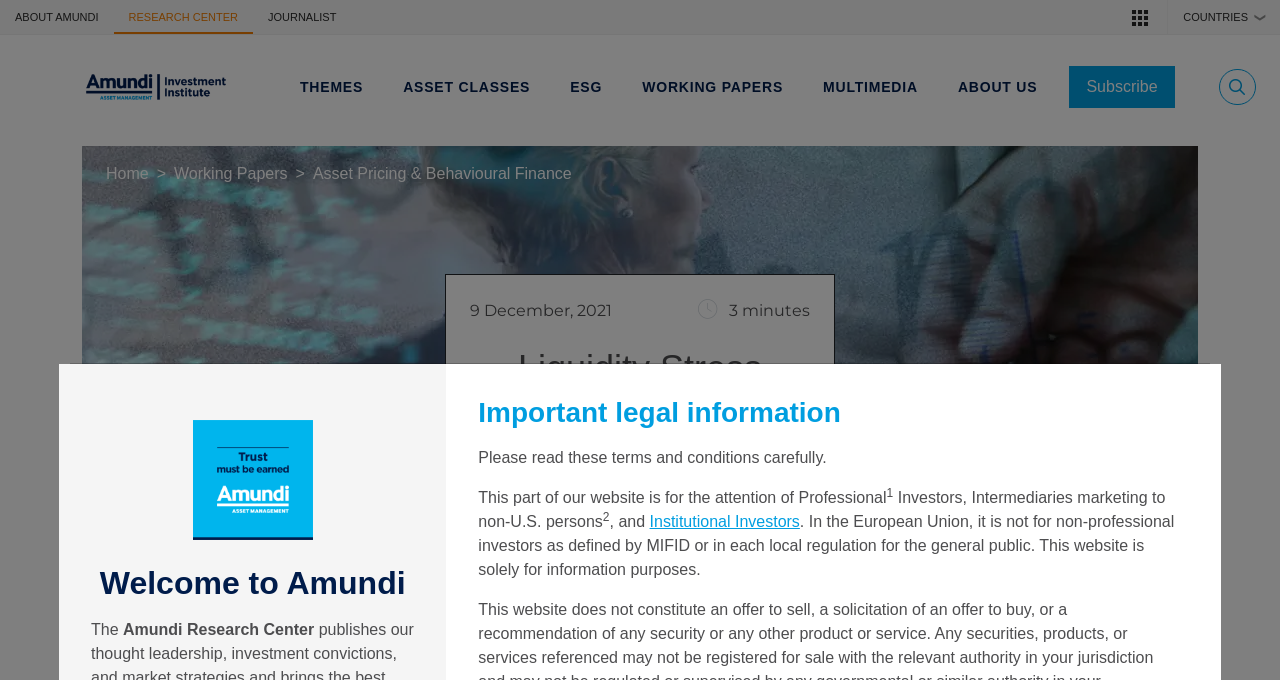Indicate the bounding box coordinates of the element that needs to be clicked to satisfy the following instruction: "Visit Muslim Central website in Malay". The coordinates should be four float numbers between 0 and 1, i.e., [left, top, right, bottom].

None